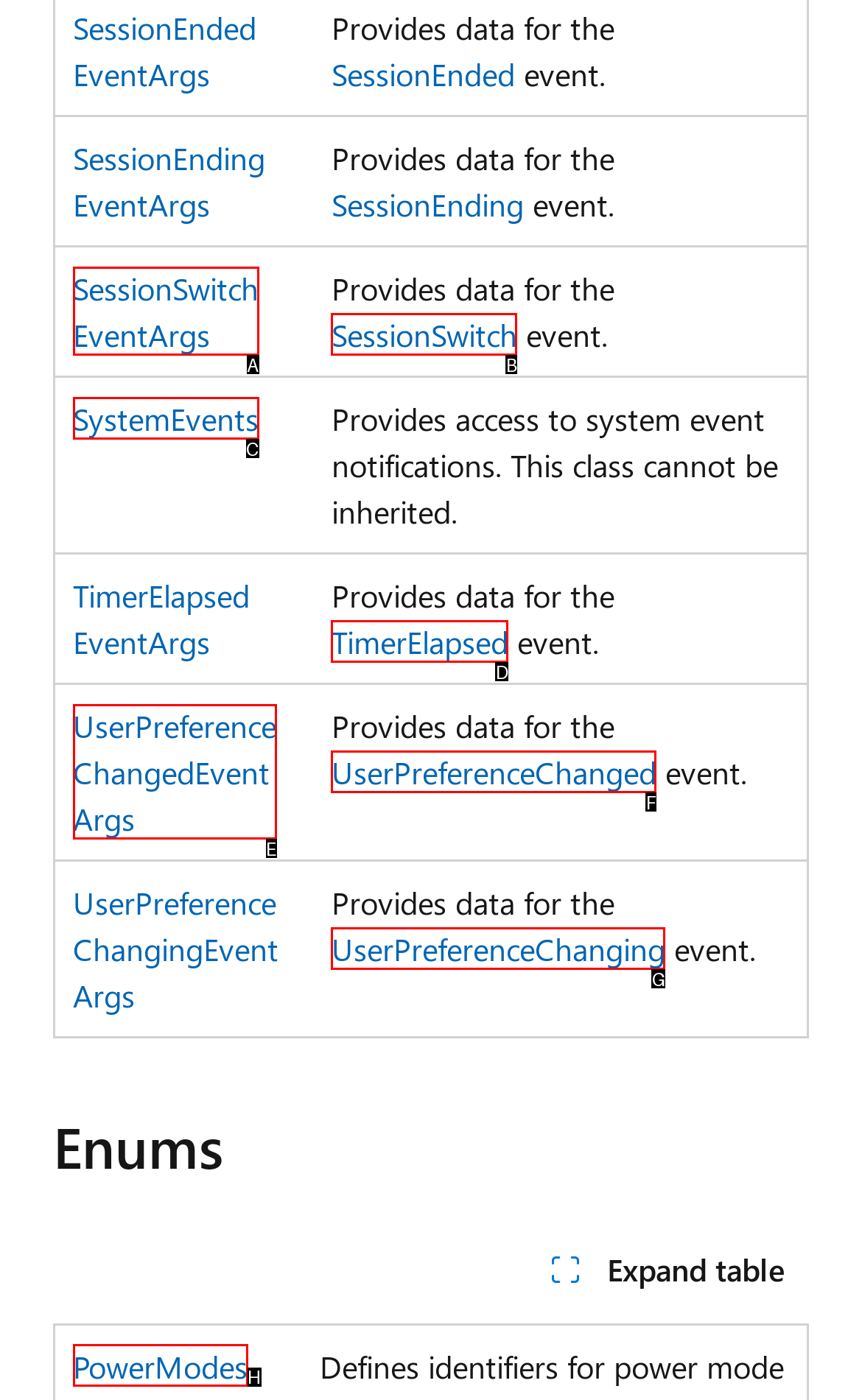Identify the HTML element that best fits the description: UserPreferenceChanged. Respond with the letter of the corresponding element.

F